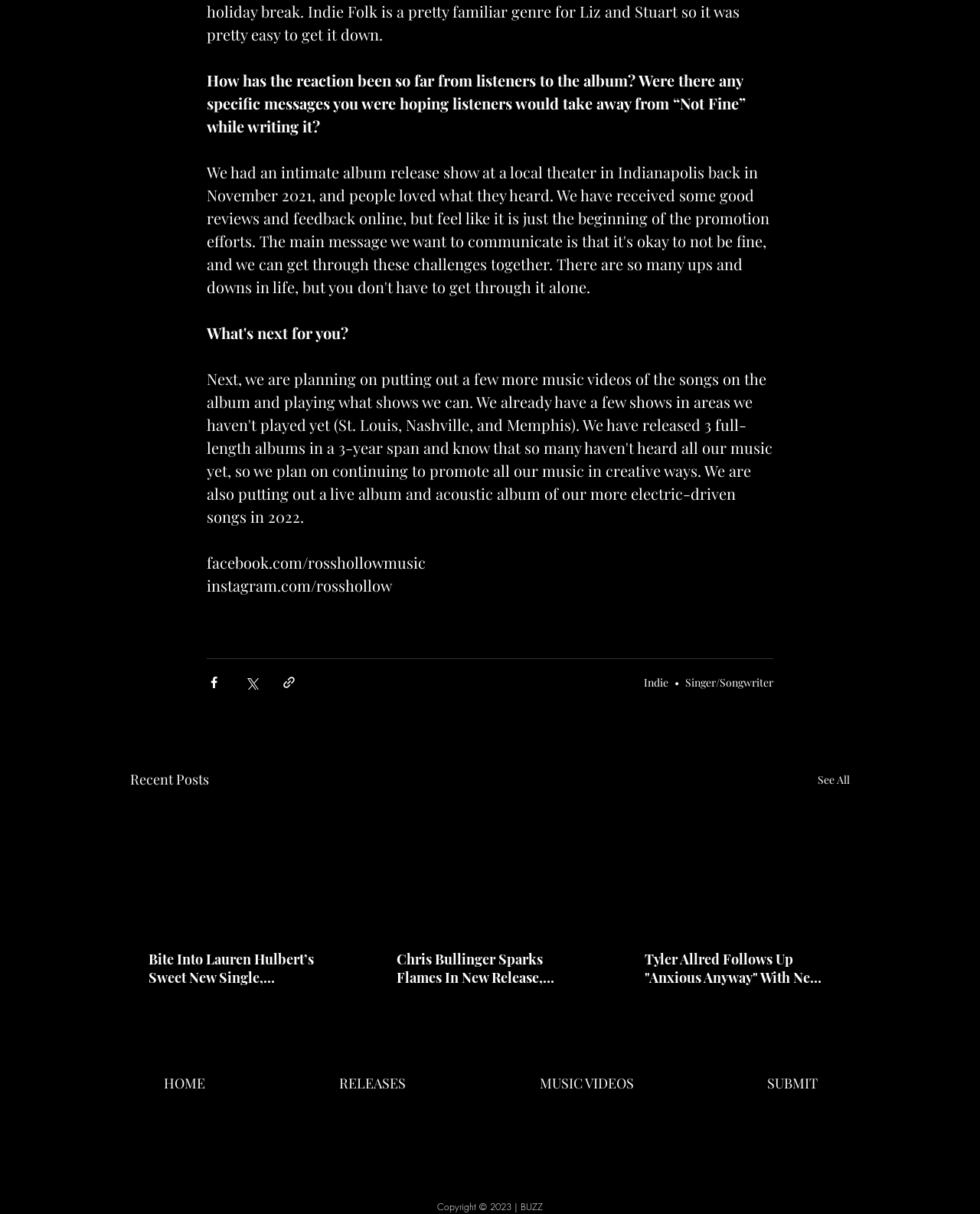What is the copyright year mentioned at the bottom of the page?
Provide a detailed and well-explained answer to the question.

I found this answer by looking at the StaticText 'Copyright © 2023 | BUZZ' which is located at the bottom of the page. This text clearly indicates the copyright year as 2023.